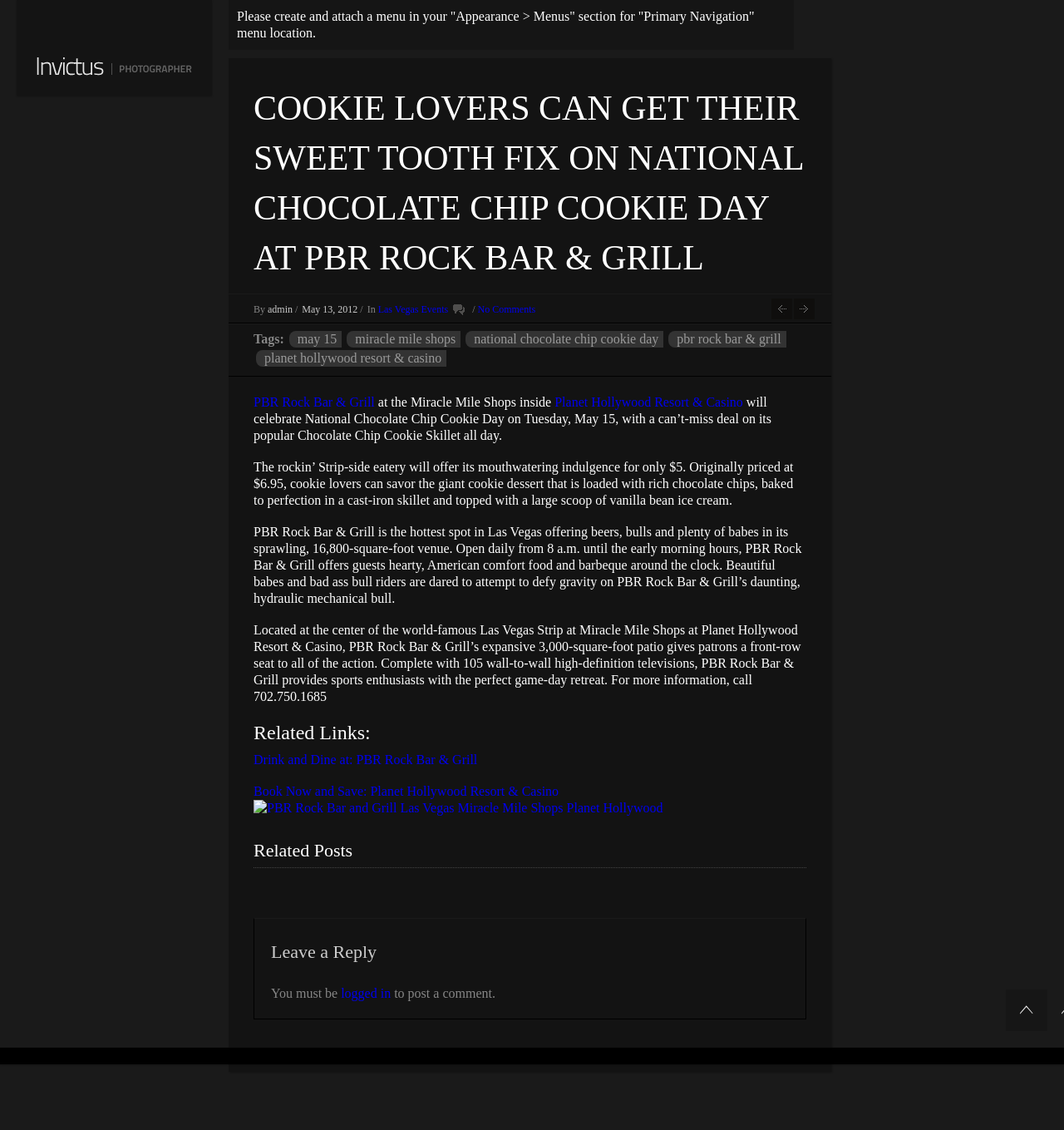Determine the bounding box for the UI element as described: "u.s.s.r.". The coordinates should be represented as four float numbers between 0 and 1, formatted as [left, top, right, bottom].

None